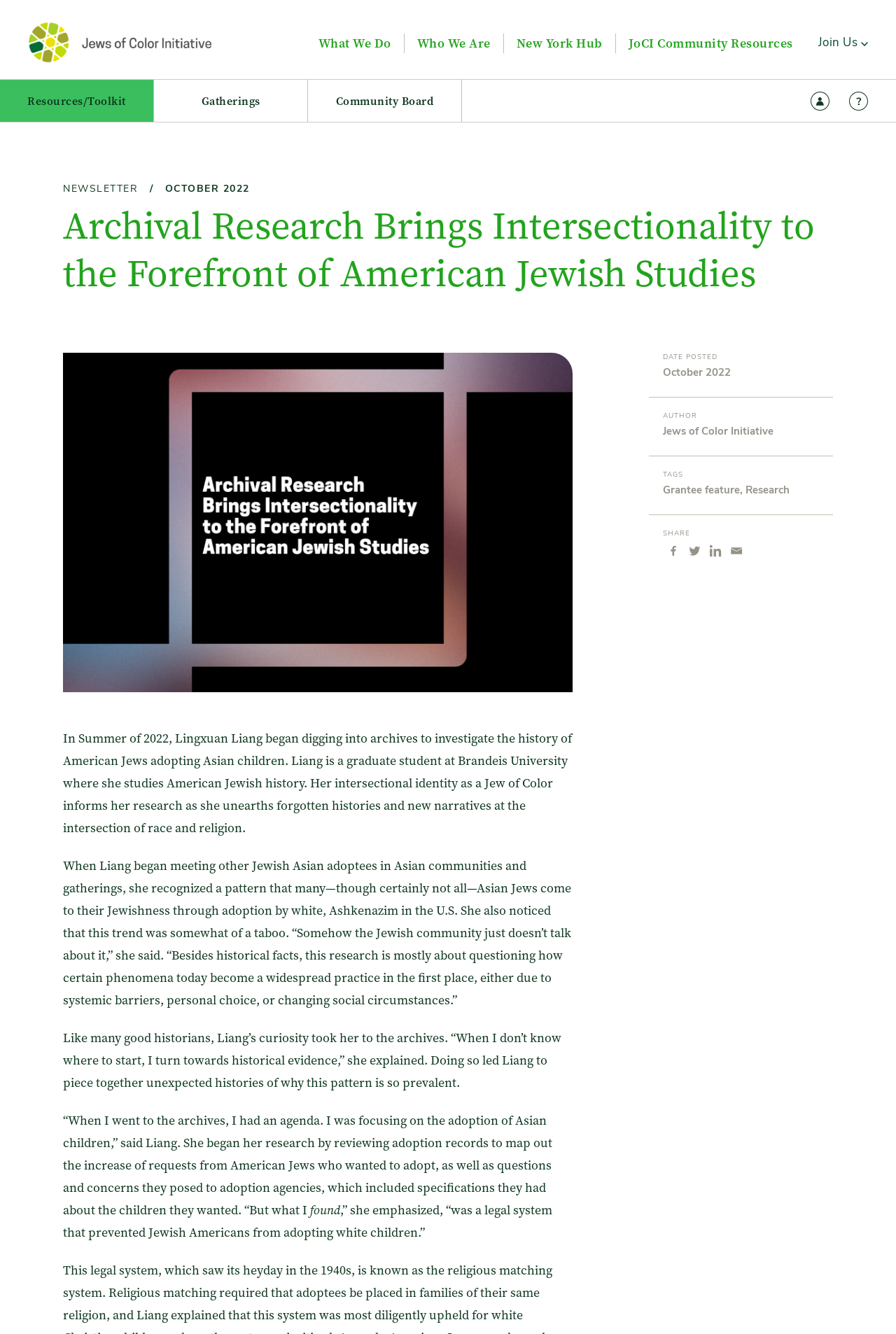What is the research topic of Lingxuan Liang?
Kindly offer a comprehensive and detailed response to the question.

The research topic of Lingxuan Liang can be inferred from the text in the webpage, which mentions that she is investigating the history of American Jews adopting Asian children. This is also related to the intersection of race and religion.